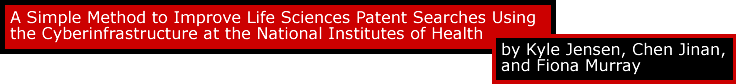Use a single word or phrase to answer this question: 
How many authors are credited in the article?

three